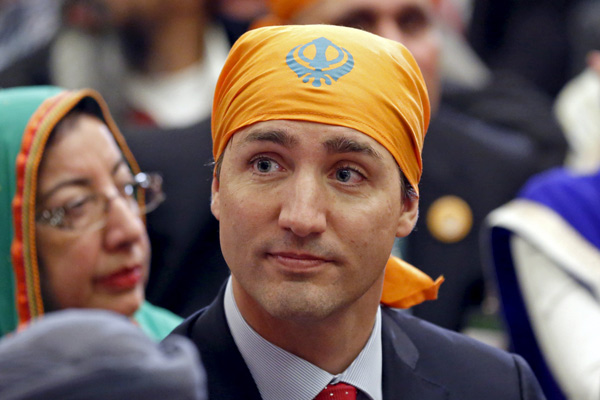Use the details in the image to answer the question thoroughly: 
What is the context of this event?

The event came in the context of Trudeau's announcement regarding a formal apology for the government's historical rejection of Sikh immigrants in 1914, which is mentioned in the caption as the background for this Vaisakhi celebration.